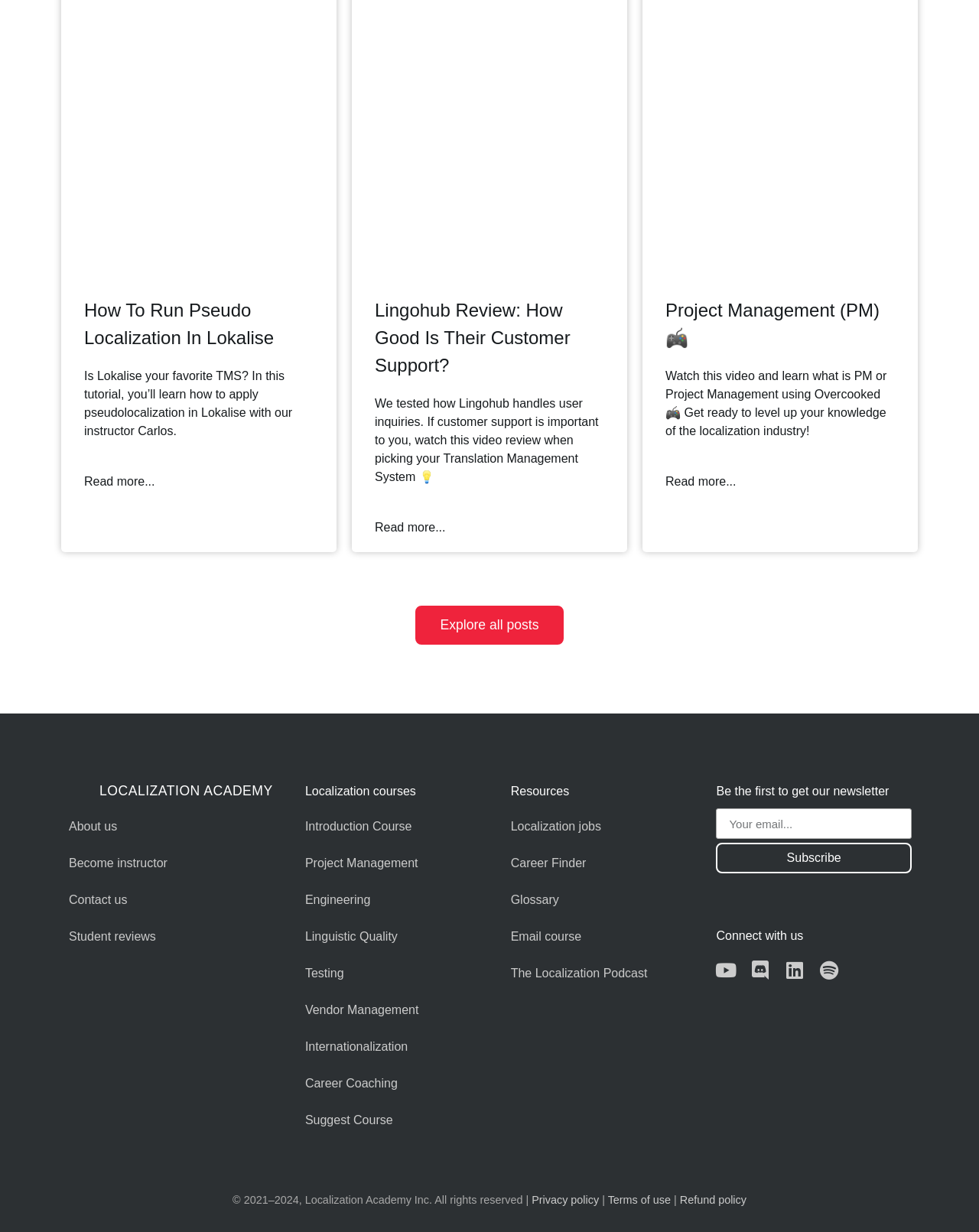Please respond to the question using a single word or phrase:
What is the purpose of the textbox?

To enter email